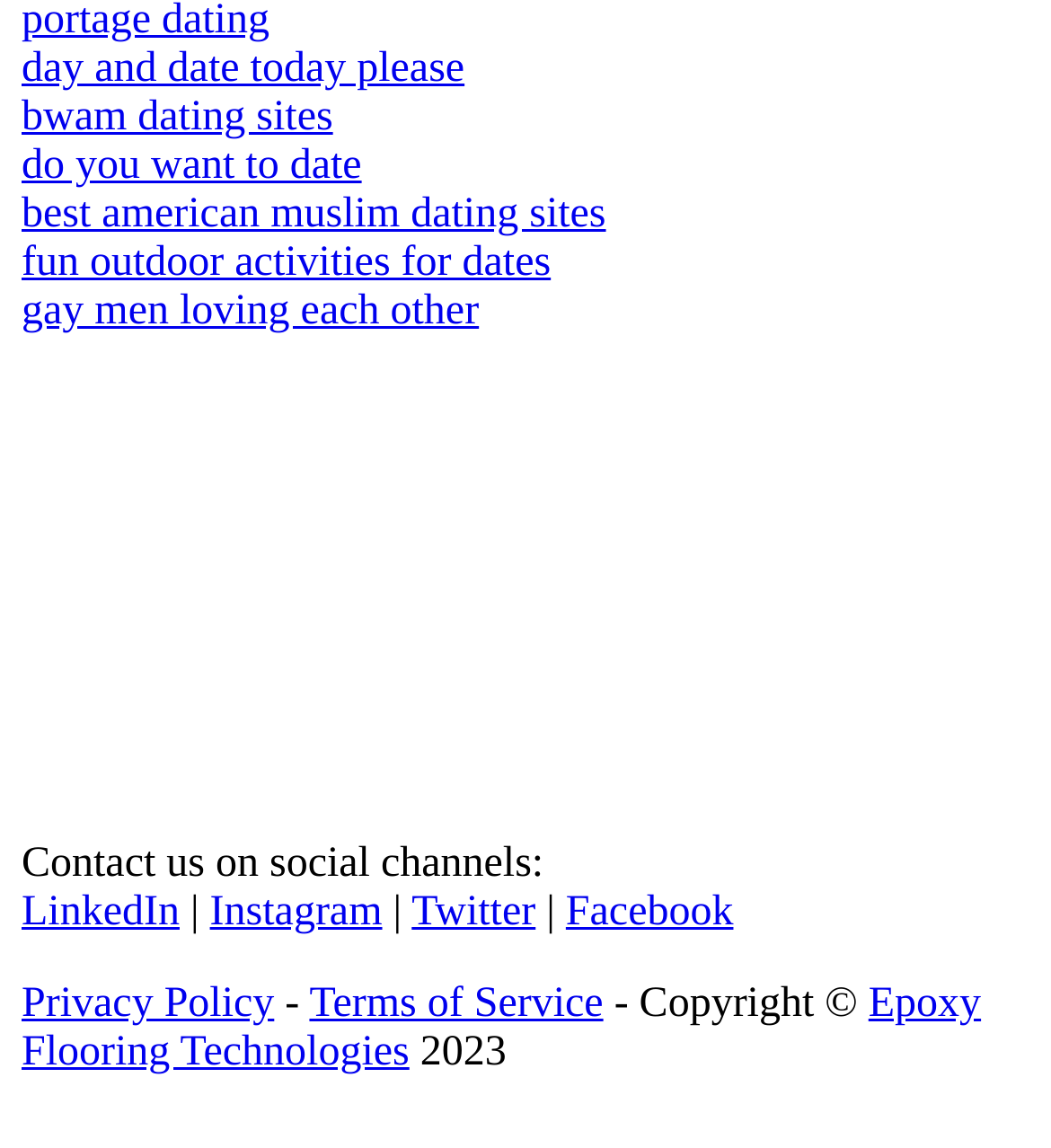Identify the bounding box coordinates for the element that needs to be clicked to fulfill this instruction: "visit the LinkedIn page". Provide the coordinates in the format of four float numbers between 0 and 1: [left, top, right, bottom].

[0.021, 0.775, 0.171, 0.815]